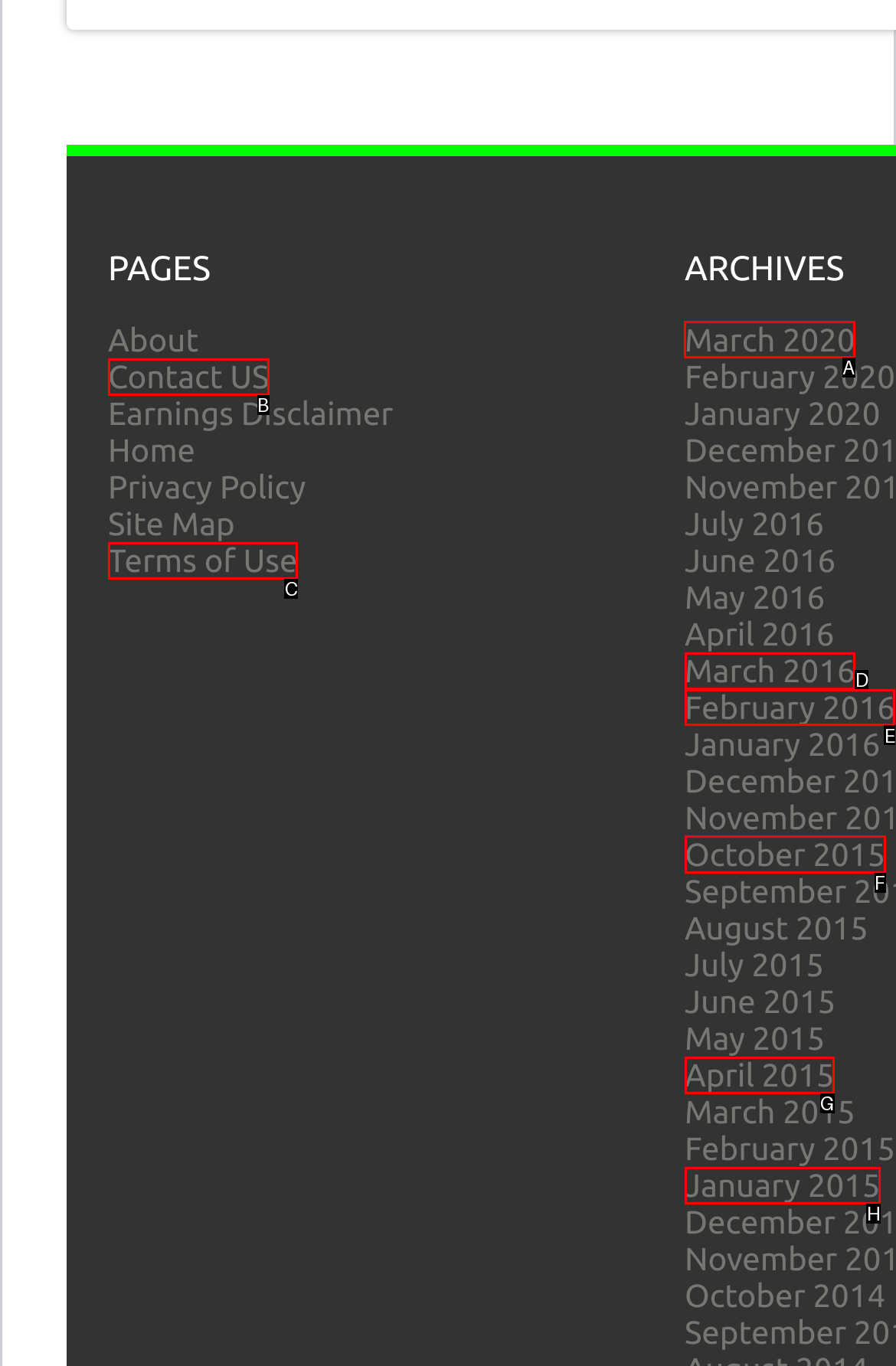Choose the letter that corresponds to the correct button to accomplish the task: view calligraphy items
Reply with the letter of the correct selection only.

None